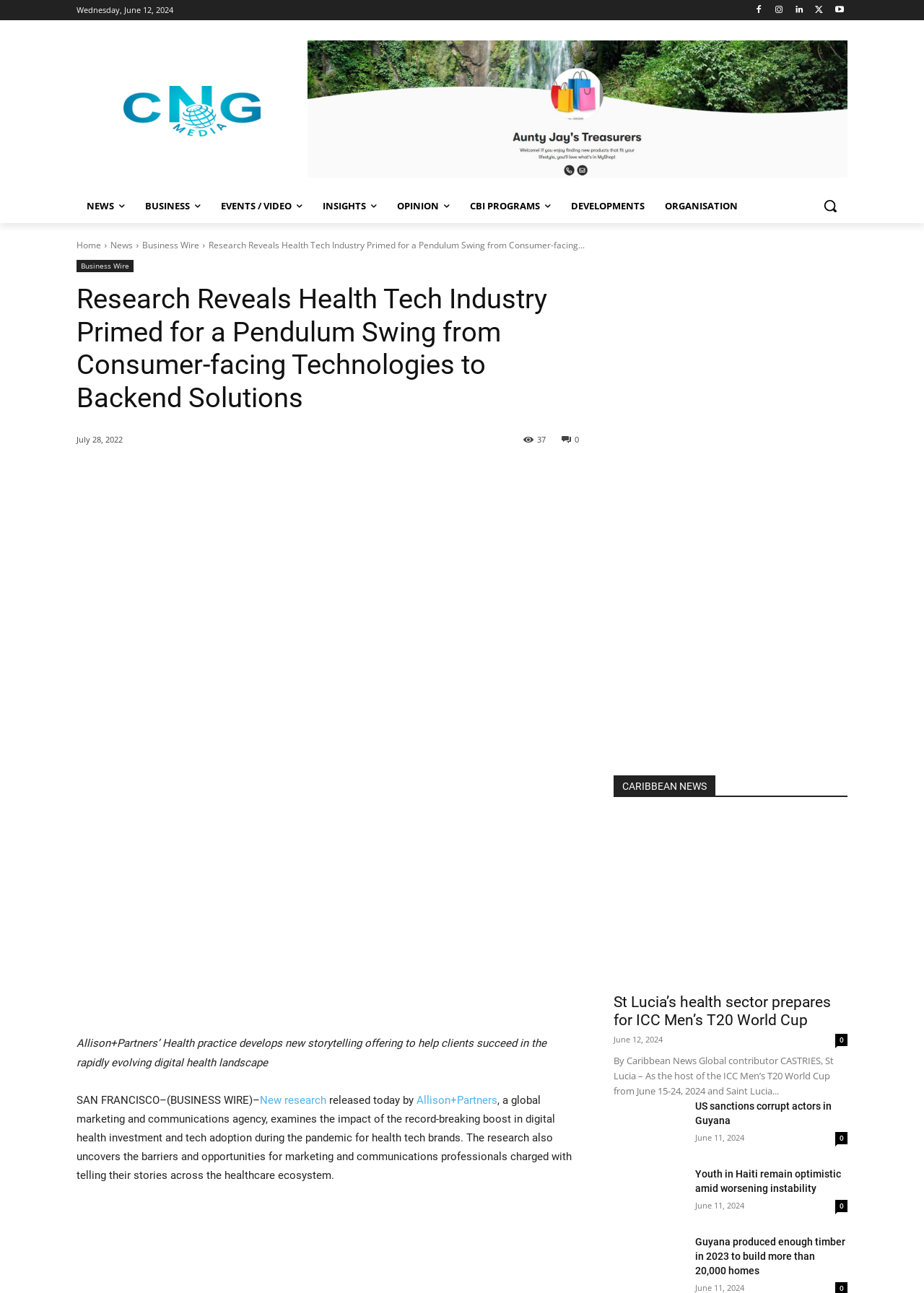Find the bounding box coordinates for the area that should be clicked to accomplish the instruction: "Read the news titled 'Research Reveals Health Tech Industry Primed for a Pendulum Swing from Consumer-facing Technologies to Backend Solutions'".

[0.083, 0.219, 0.627, 0.321]